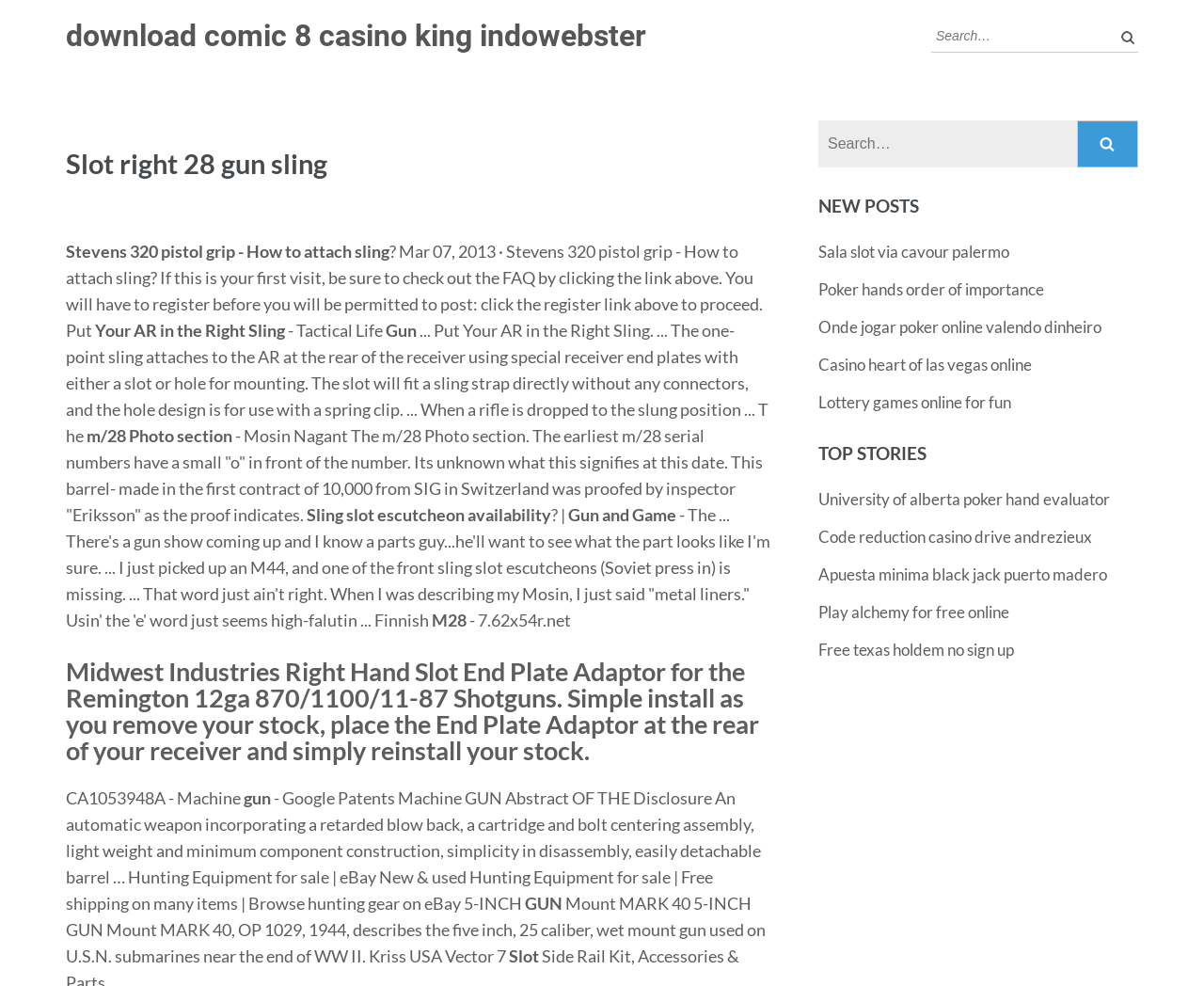Locate the coordinates of the bounding box for the clickable region that fulfills this instruction: "search for something".

[0.773, 0.019, 0.92, 0.052]